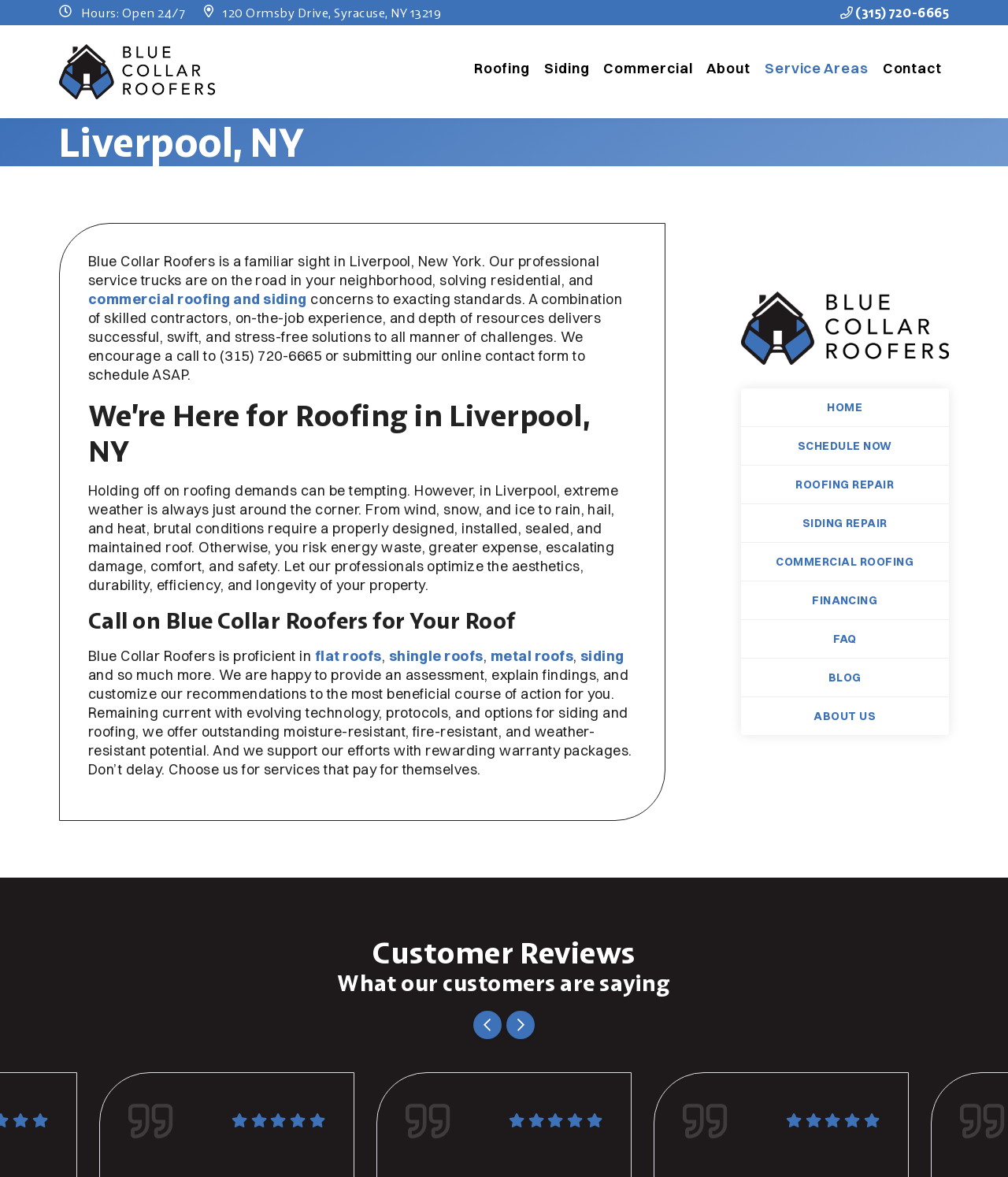Using the details in the image, give a detailed response to the question below:
What type of roofs does Blue Collar Roofers work with?

I found the types of roofs that Blue Collar Roofers works with by reading the text on the webpage. The text mentions that the company is proficient in 'flat roofs', 'shingle roofs', and 'metal roofs', among others.